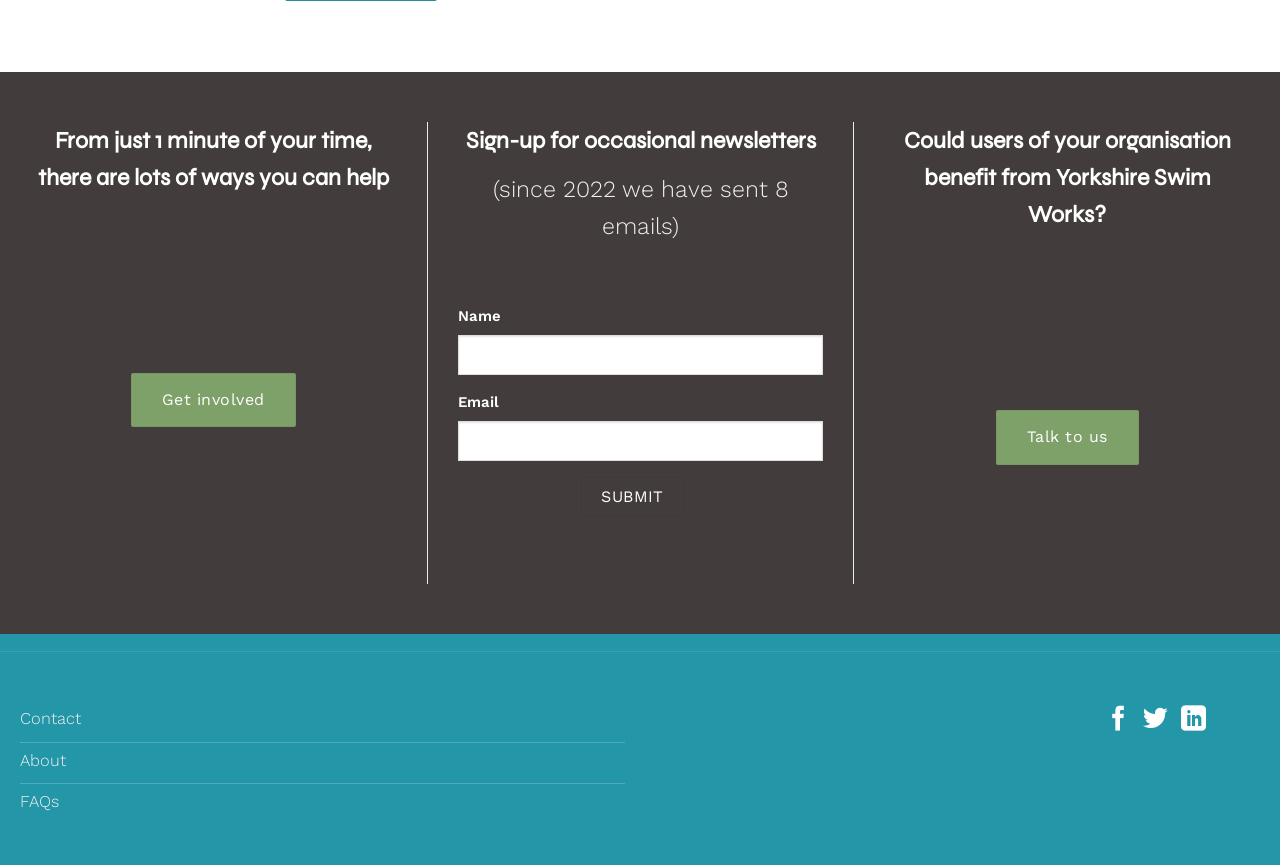Please provide a one-word or short phrase answer to the question:
How can users of an organisation benefit from Yorkshire Swim Works?

Talk to us